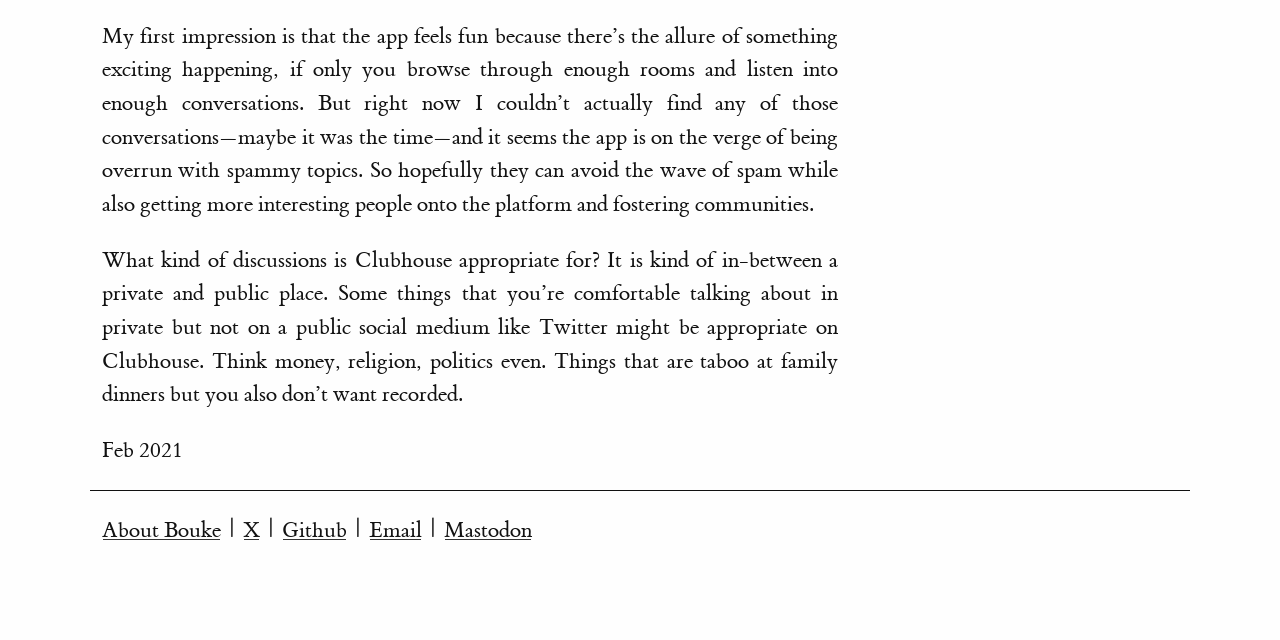Determine the bounding box of the UI element mentioned here: "Github". The coordinates must be in the format [left, top, right, bottom] with values ranging from 0 to 1.

[0.22, 0.807, 0.271, 0.849]